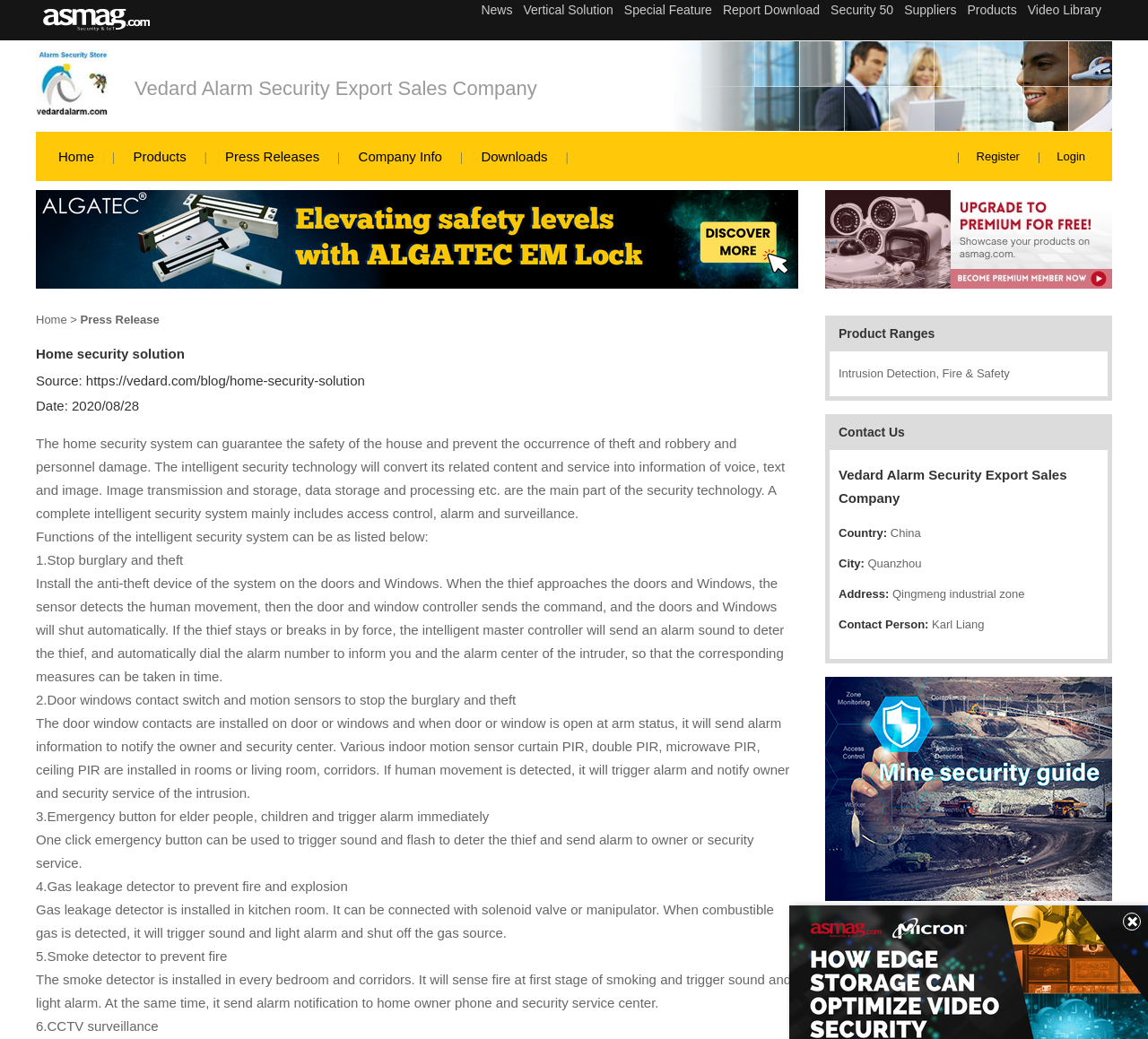What is the purpose of the gas leakage detector?
Relying on the image, give a concise answer in one word or a brief phrase.

To prevent fire and explosion